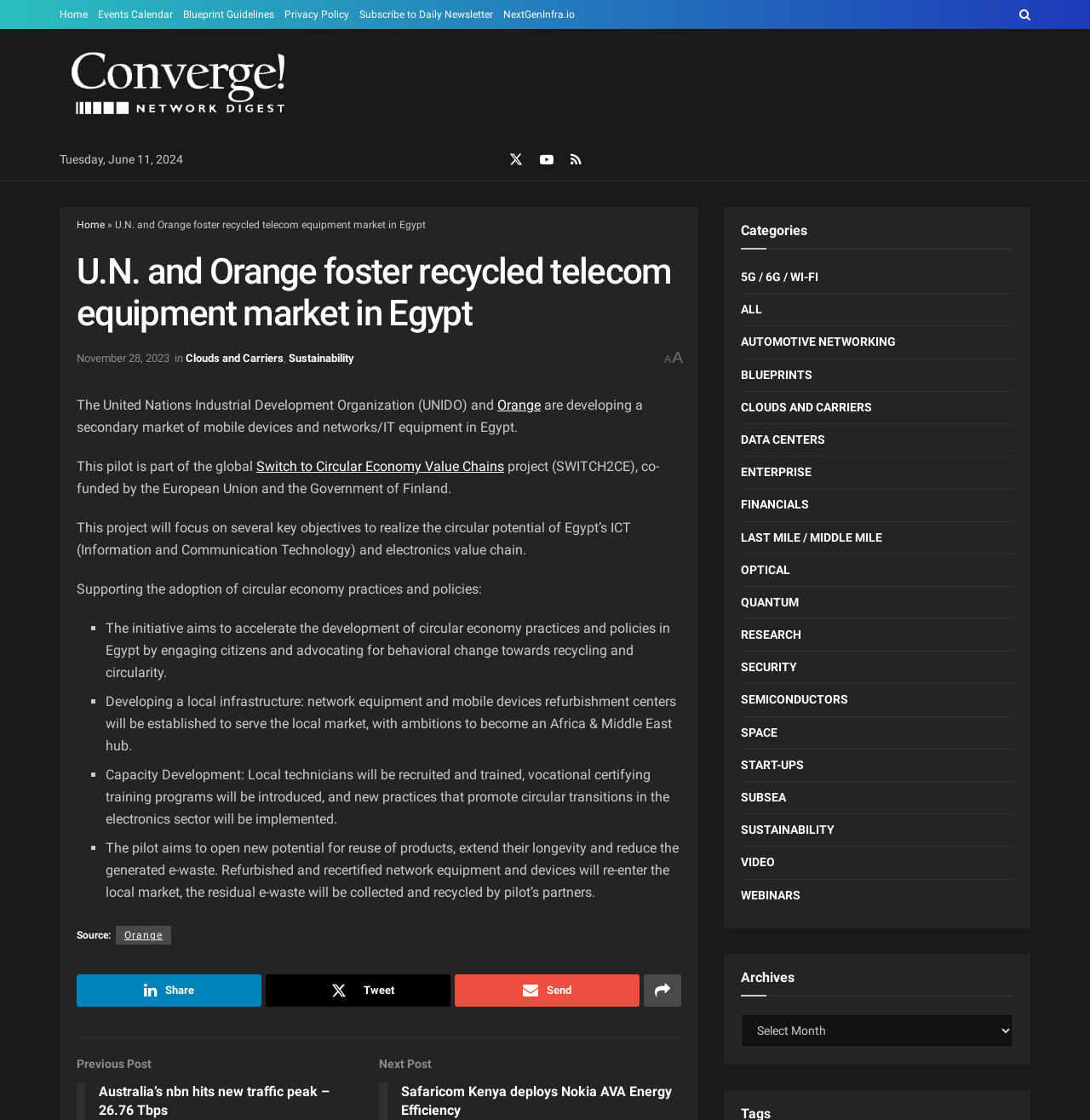Pinpoint the bounding box coordinates of the element that must be clicked to accomplish the following instruction: "View articles in the 'Sustainability' category". The coordinates should be in the format of four float numbers between 0 and 1, i.e., [left, top, right, bottom].

[0.265, 0.314, 0.325, 0.325]